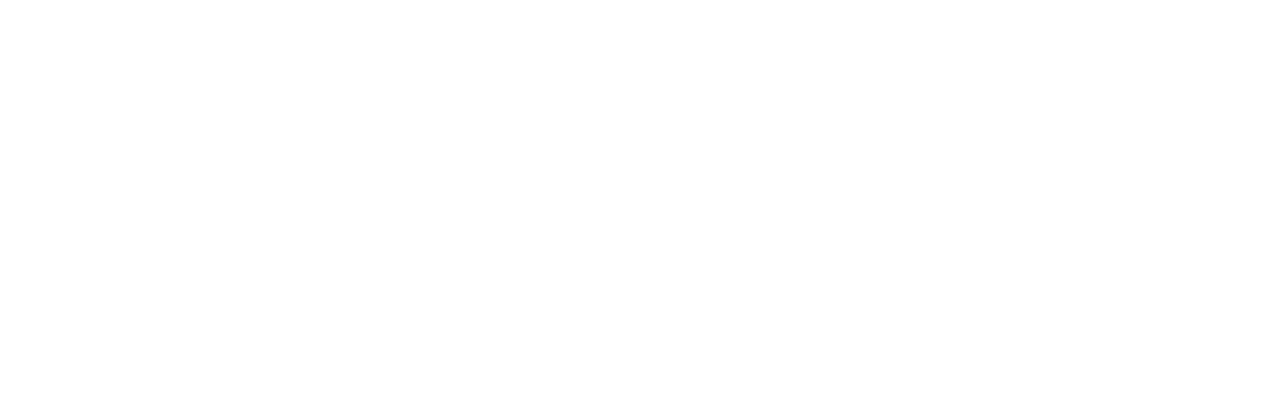Detail everything you observe in the image.

The image showcases a dynamic motorcycle tour experience, reflecting the thrilling adventures that await riders exploring New Zealand's breathtaking landscapes. Depicted within a carousel meant to entice potential travelers, this vibrant visual emphasizes the joy and excitement of guided motorcycle tours, inviting enthusiasts to embark on unforgettable journeys across the country’s stunning vistas. With the tagline "Guided Motorcycle Tours of New Zealand," the imagery aligns perfectly with the theme of exploration and adventure, highlighting the unique experiences offered to motorcycle adventurers. Whether it's the open roads or the scenic views, this image captures the essence of what makes Open Road Motorcycle Tours a compelling choice for thrill-seekers.